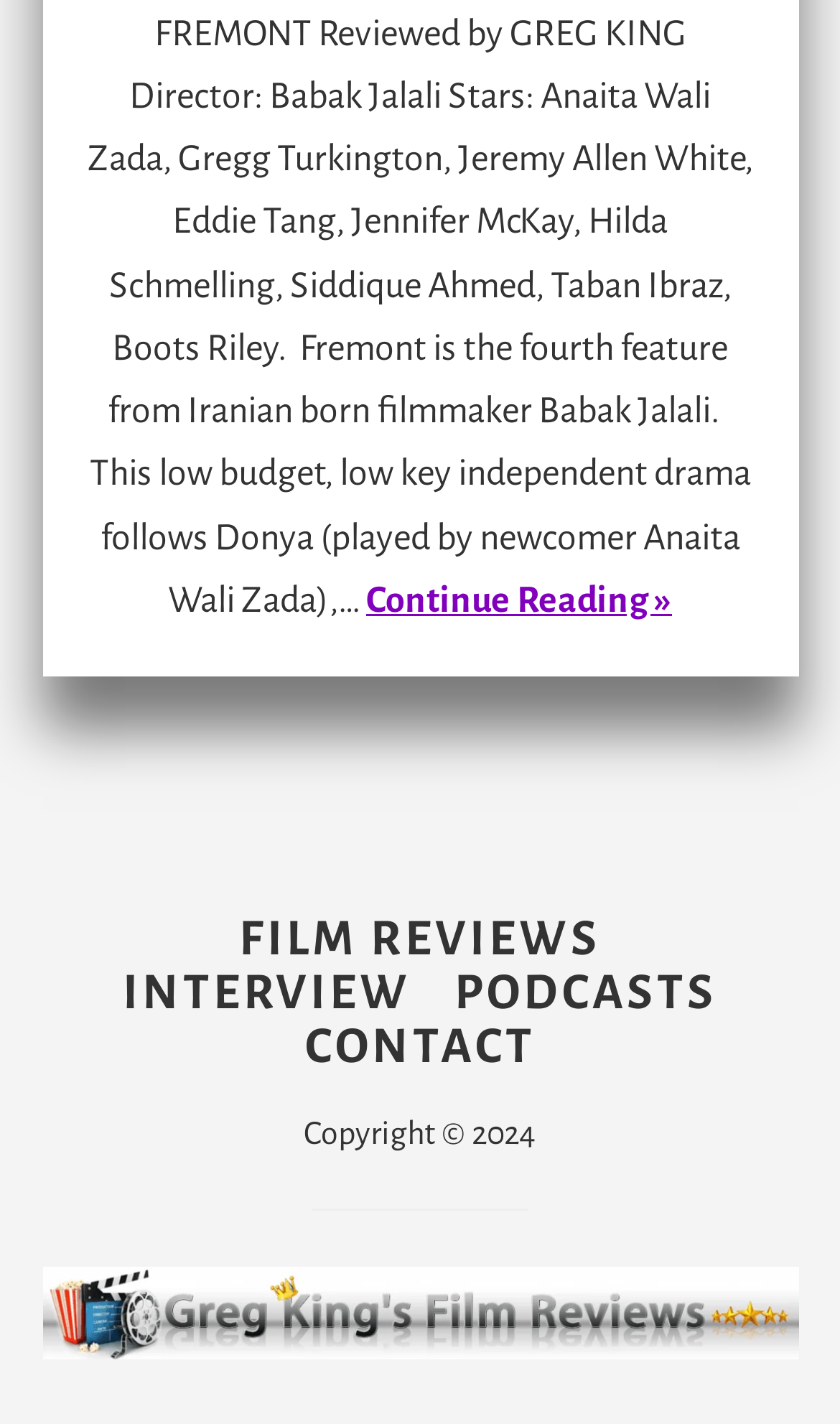Using the information in the image, could you please answer the following question in detail:
What is the year of the copyright?

The year of the copyright is mentioned in the StaticText element with the text 'Copyright © 2024', which is located at the bottom of the webpage.